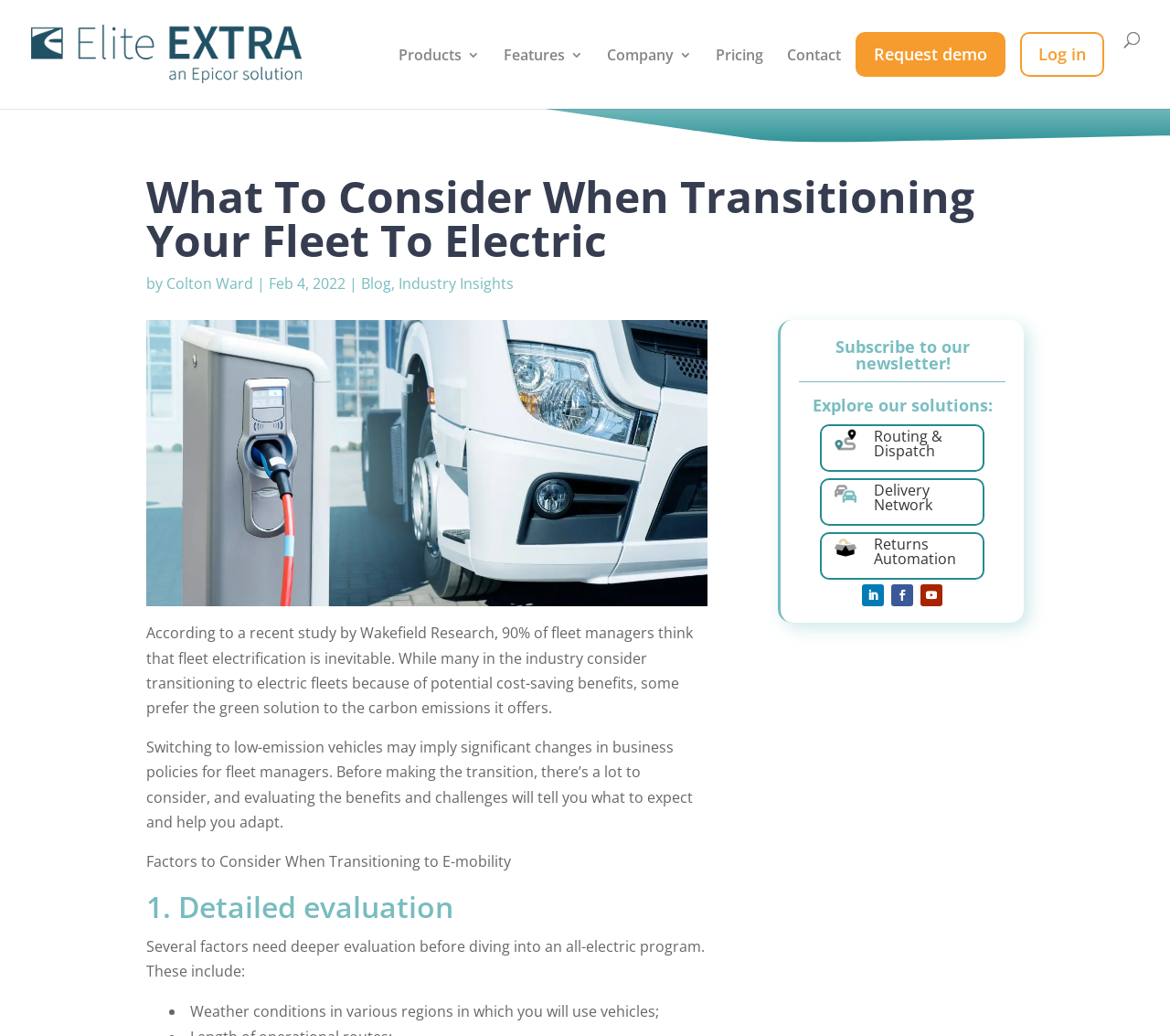Specify the bounding box coordinates of the area to click in order to follow the given instruction: "Log in to the system."

[0.88, 0.031, 0.944, 0.105]